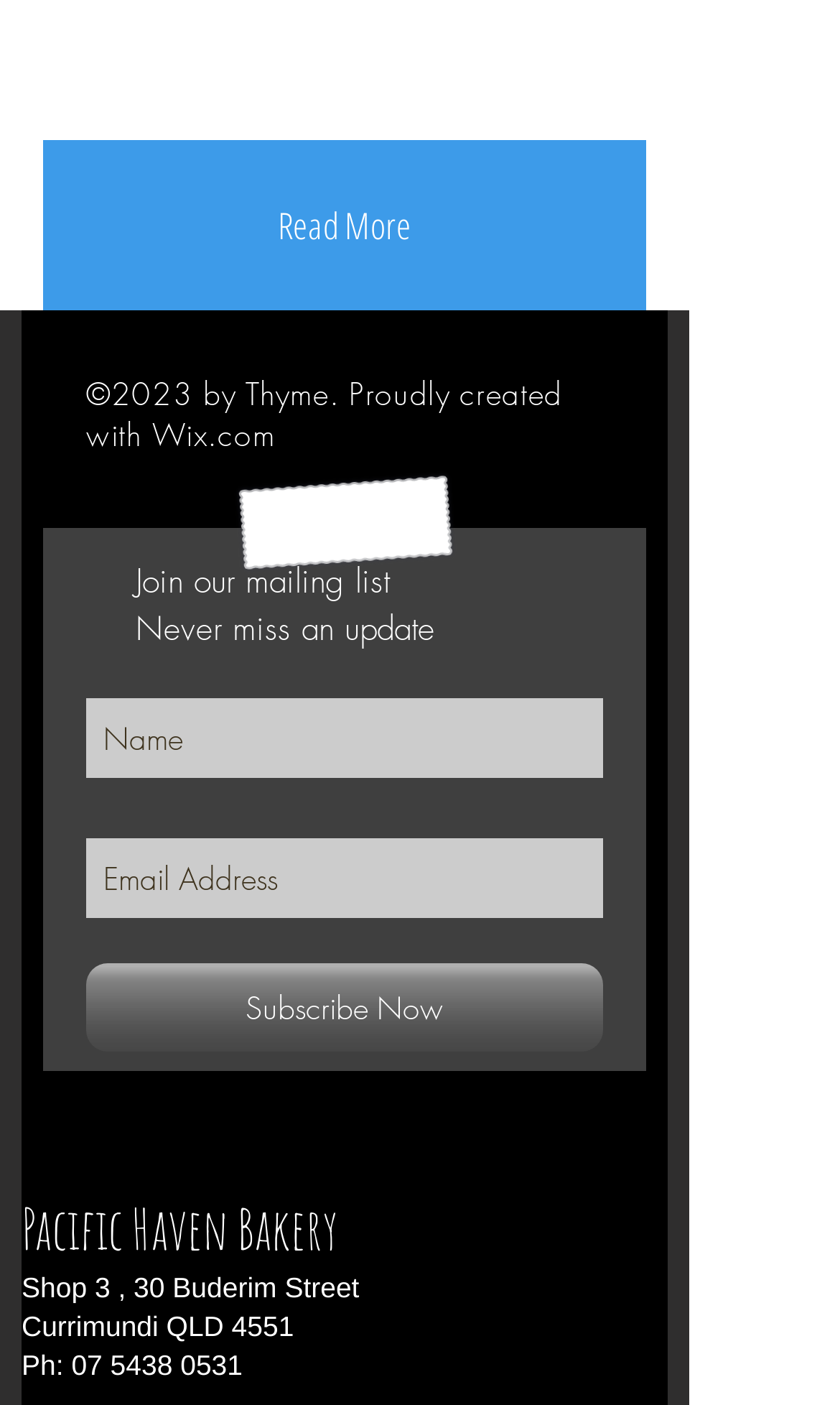Could you highlight the region that needs to be clicked to execute the instruction: "Open Facebook"?

[0.115, 0.787, 0.195, 0.834]